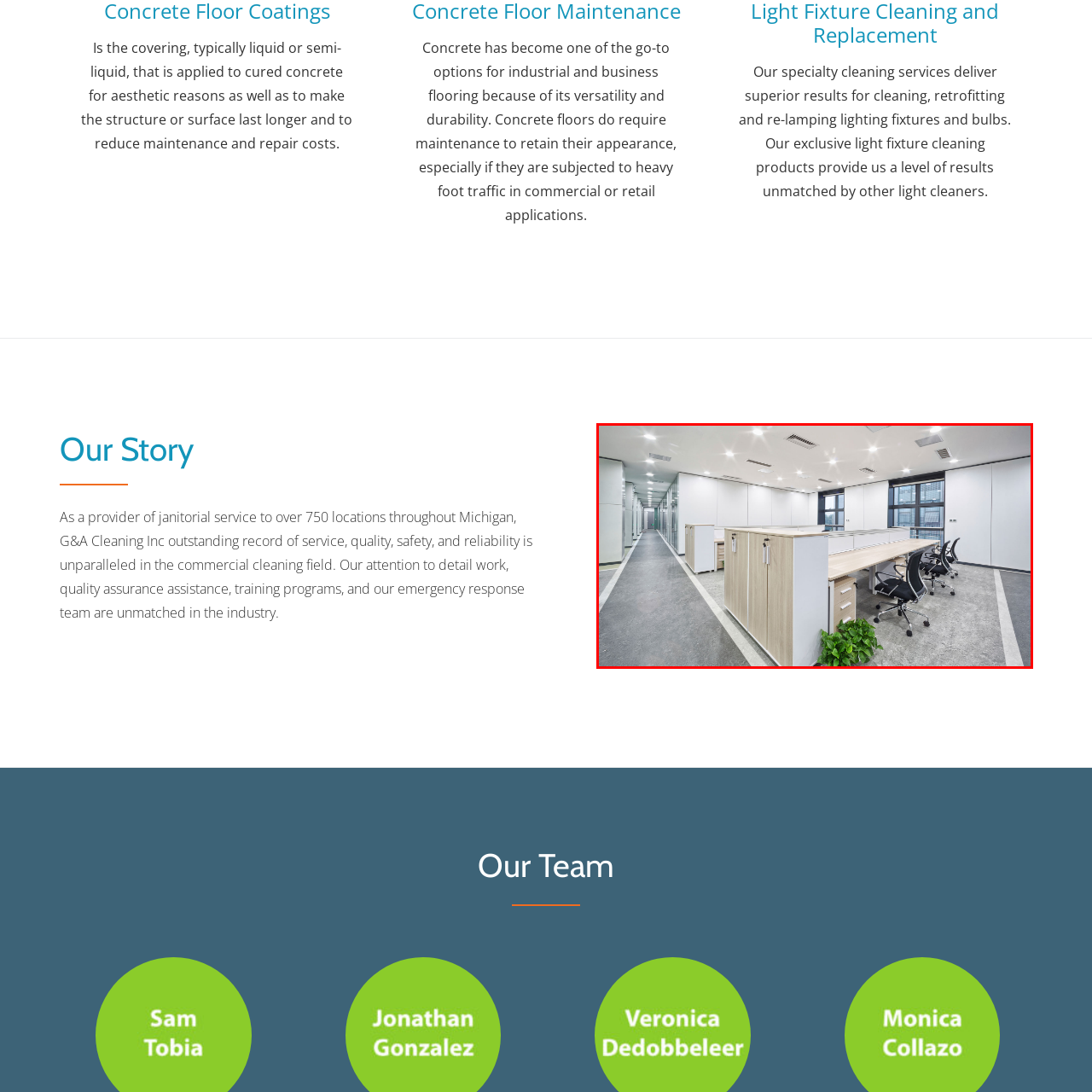Check the content in the red bounding box and reply to the question using a single word or phrase:
What is the benefit of the large windows?

To enhance productivity